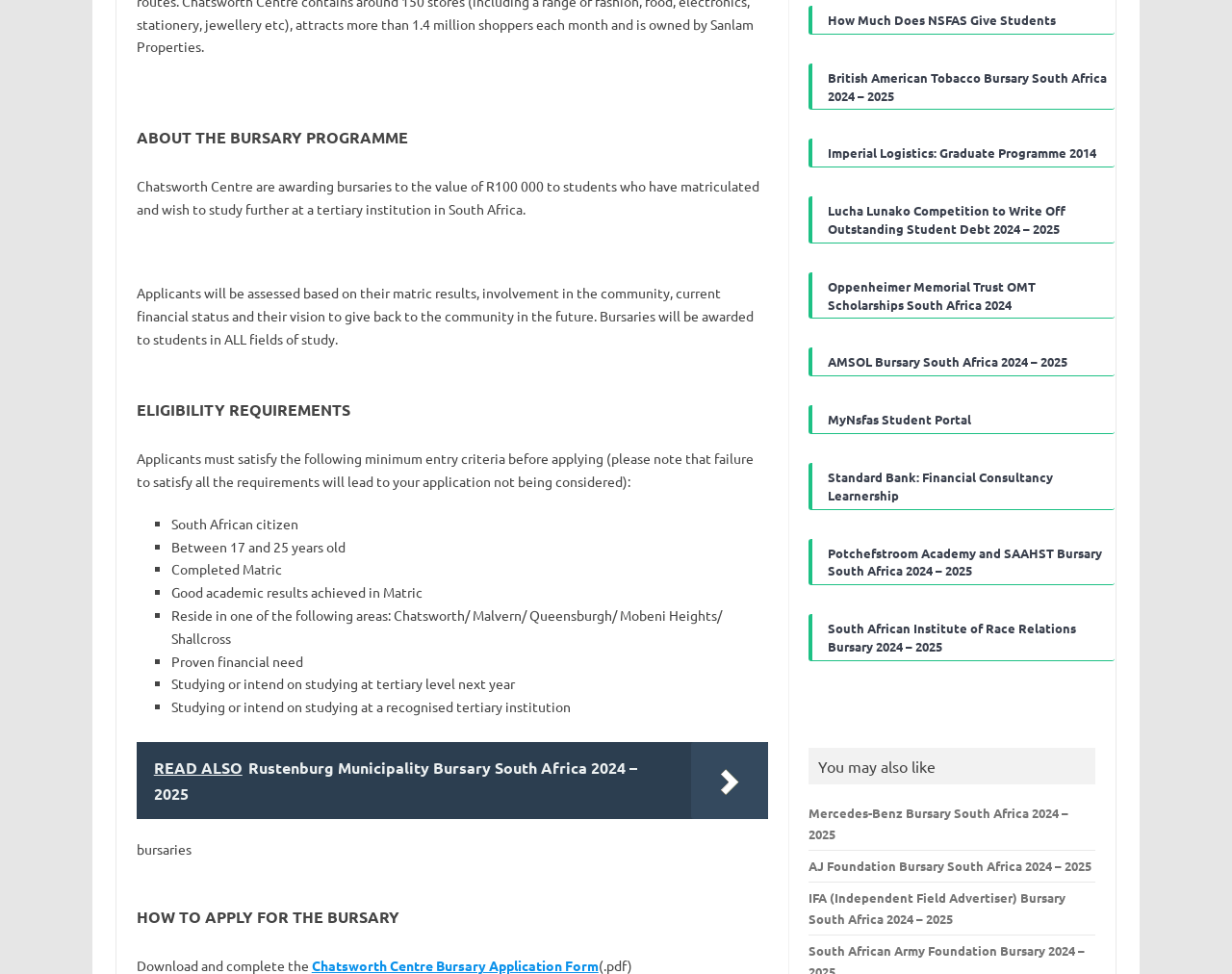Show the bounding box coordinates of the element that should be clicked to complete the task: "Read about the Chatsworth Centre Bursary Application Form".

[0.253, 0.982, 0.486, 1.0]